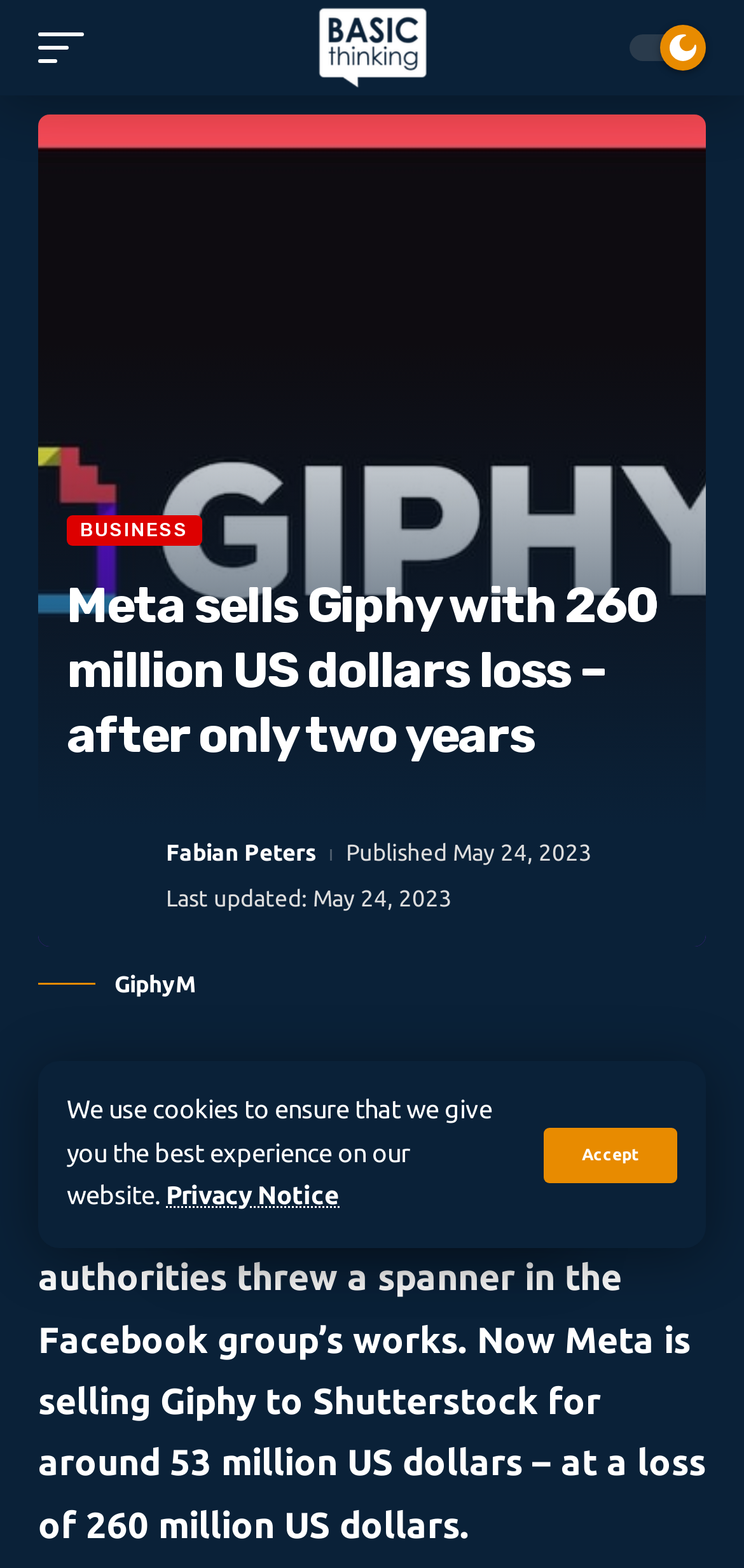Locate the bounding box coordinates of the clickable area needed to fulfill the instruction: "Check the published date of the article".

[0.465, 0.536, 0.796, 0.552]